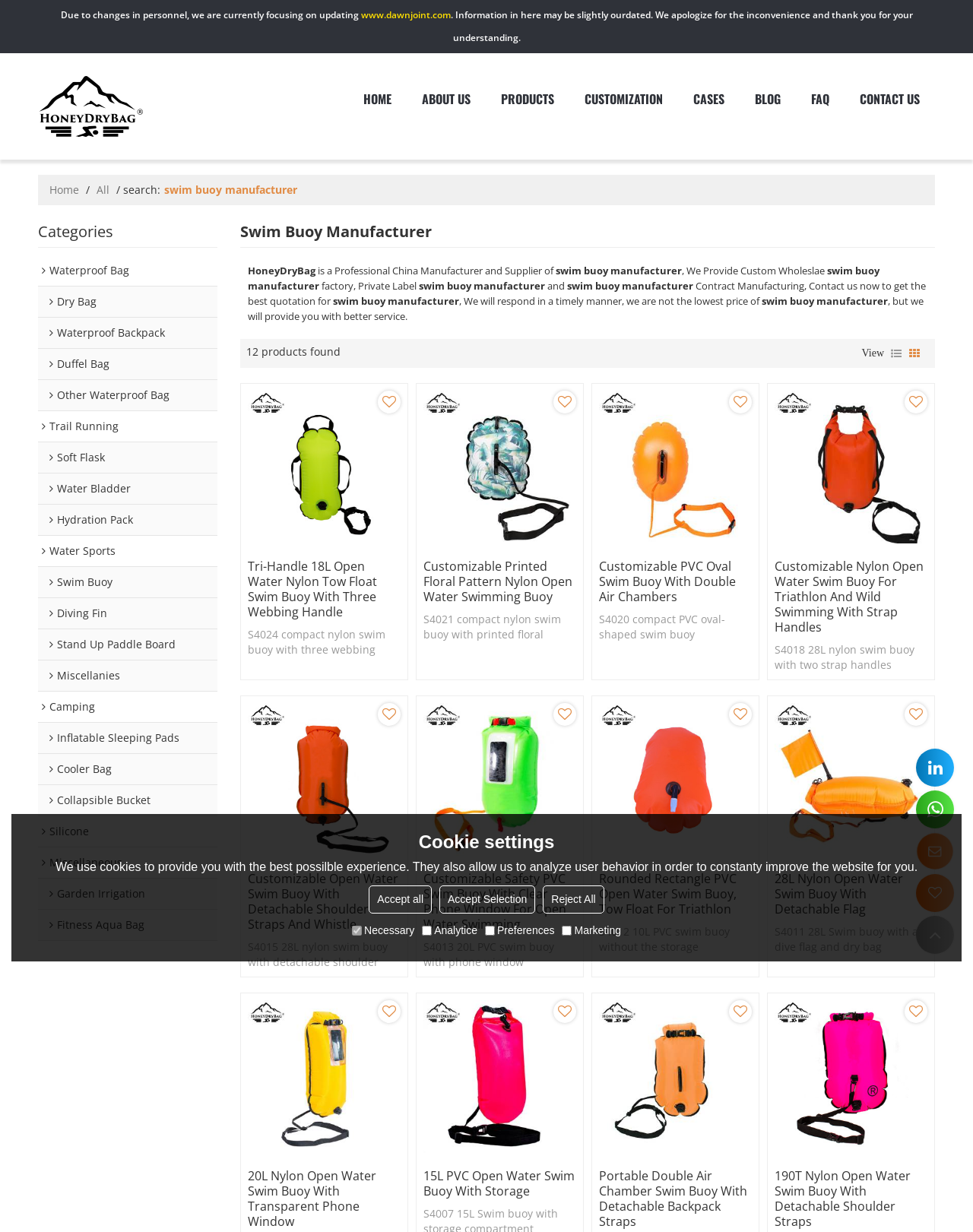Please specify the bounding box coordinates for the clickable region that will help you carry out the instruction: "View the 'Tri-handle 18L Open Water Nylon Tow Float Swim Buoy with Three Webbing Handle' product".

[0.255, 0.317, 0.412, 0.441]